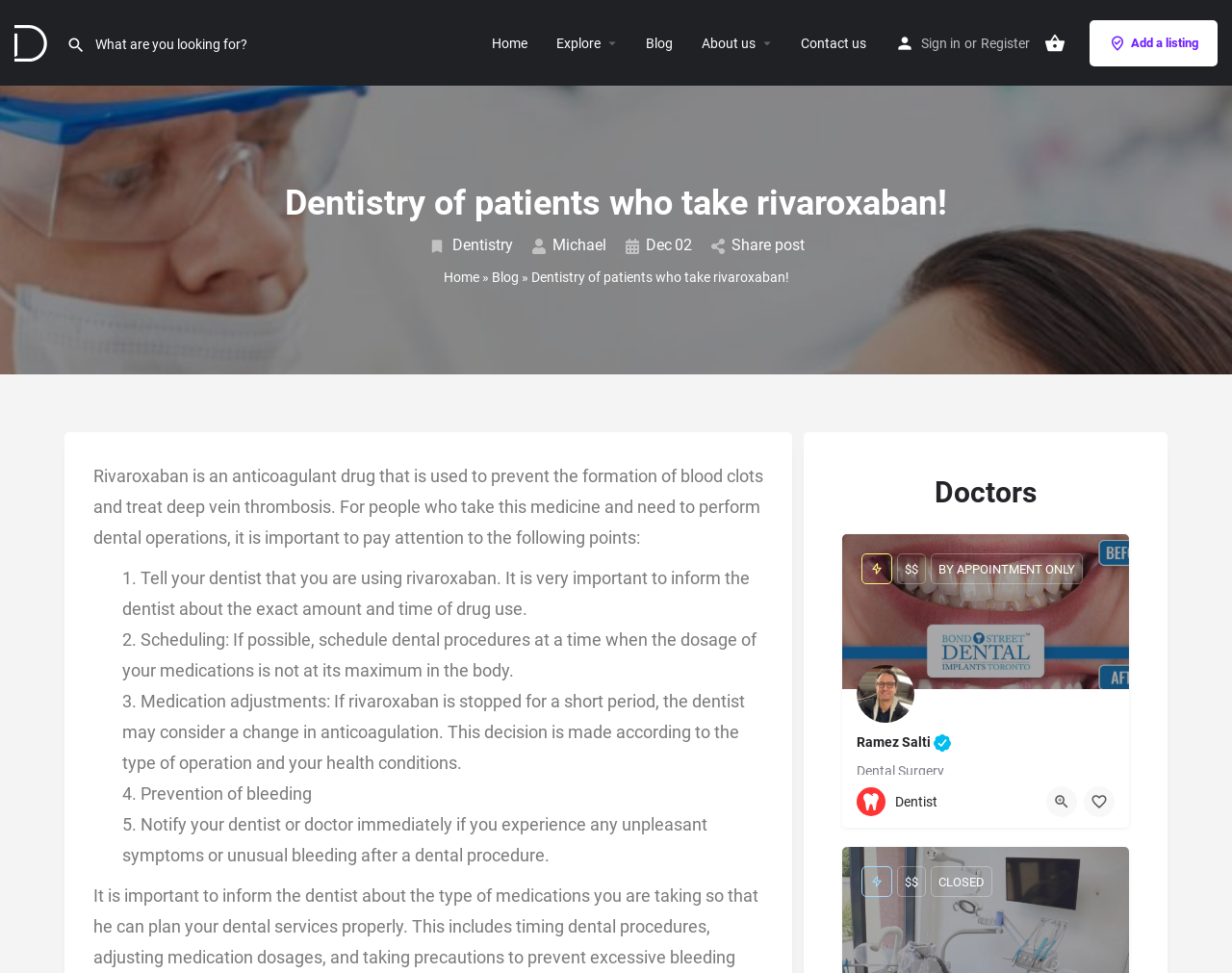What is the address of Ramez Salti's dental practice?
Refer to the image and give a detailed answer to the query.

According to the webpage, Ramez Salti's dental practice is located at 113 Bond Street, and his contact phone number is also provided.